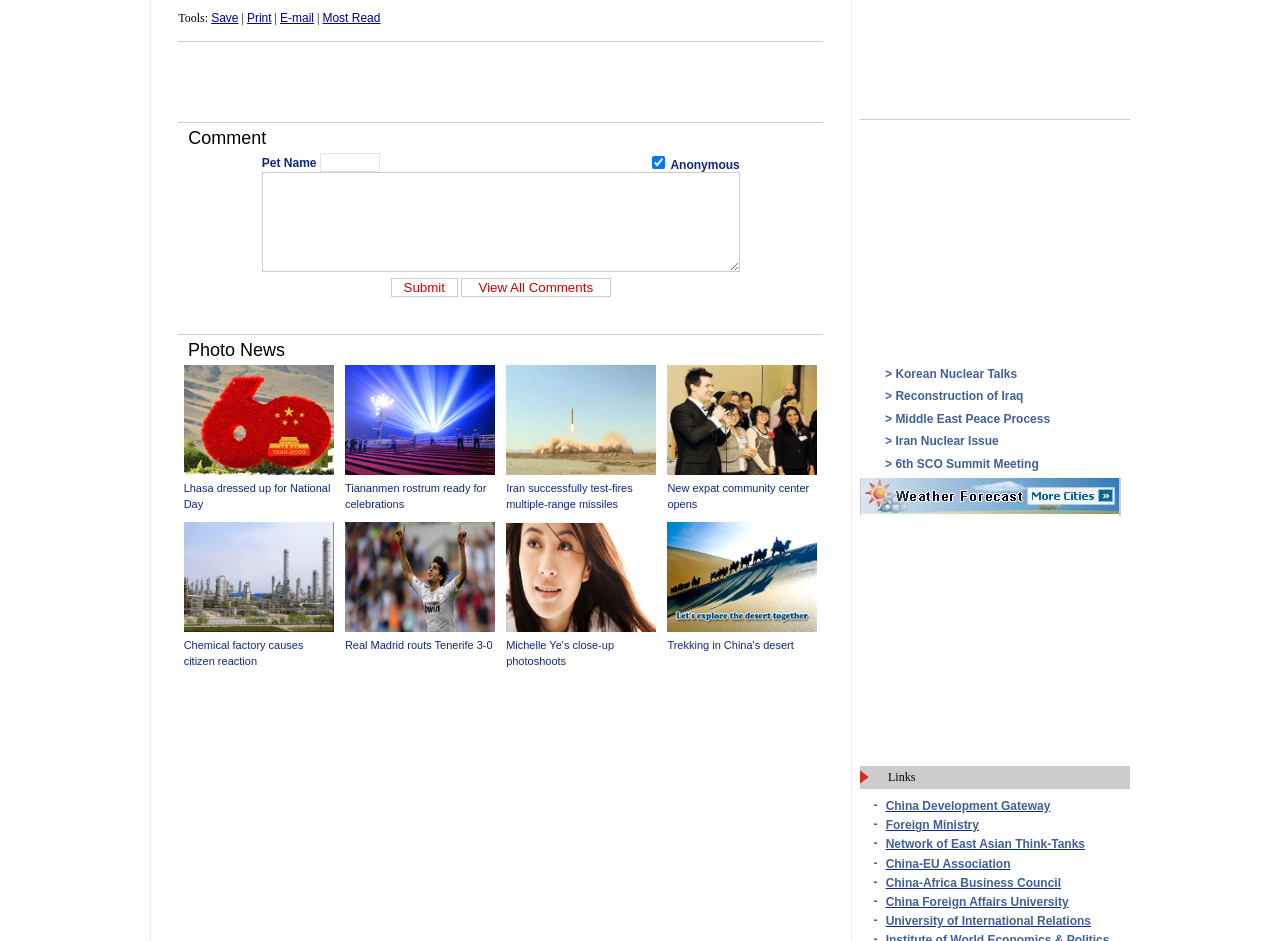Give the bounding box coordinates for the element described by: "Middle East Peace Process".

[0.7, 0.438, 0.82, 0.452]